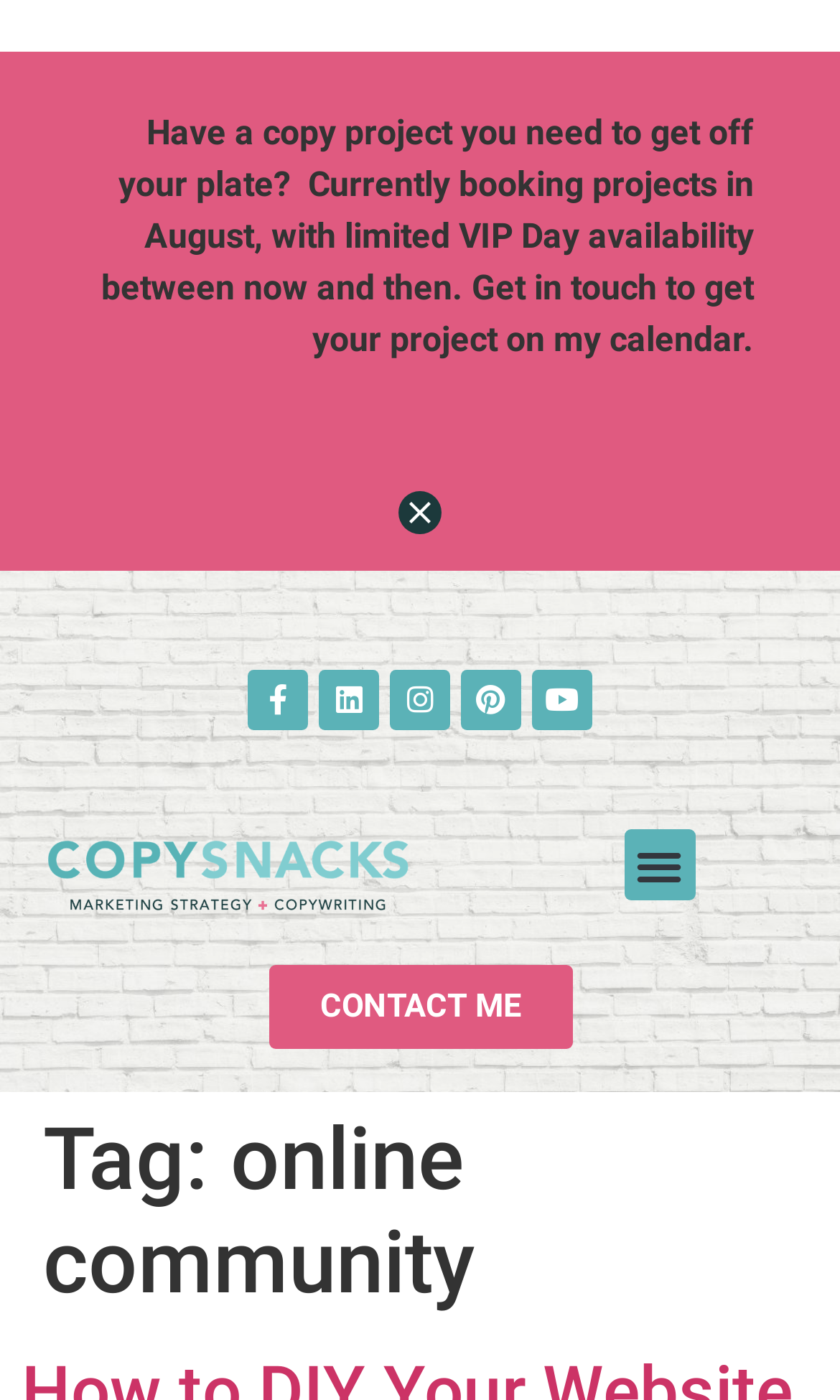Please identify the bounding box coordinates of the element's region that needs to be clicked to fulfill the following instruction: "View online community tag". The bounding box coordinates should consist of four float numbers between 0 and 1, i.e., [left, top, right, bottom].

[0.026, 0.792, 0.974, 0.94]